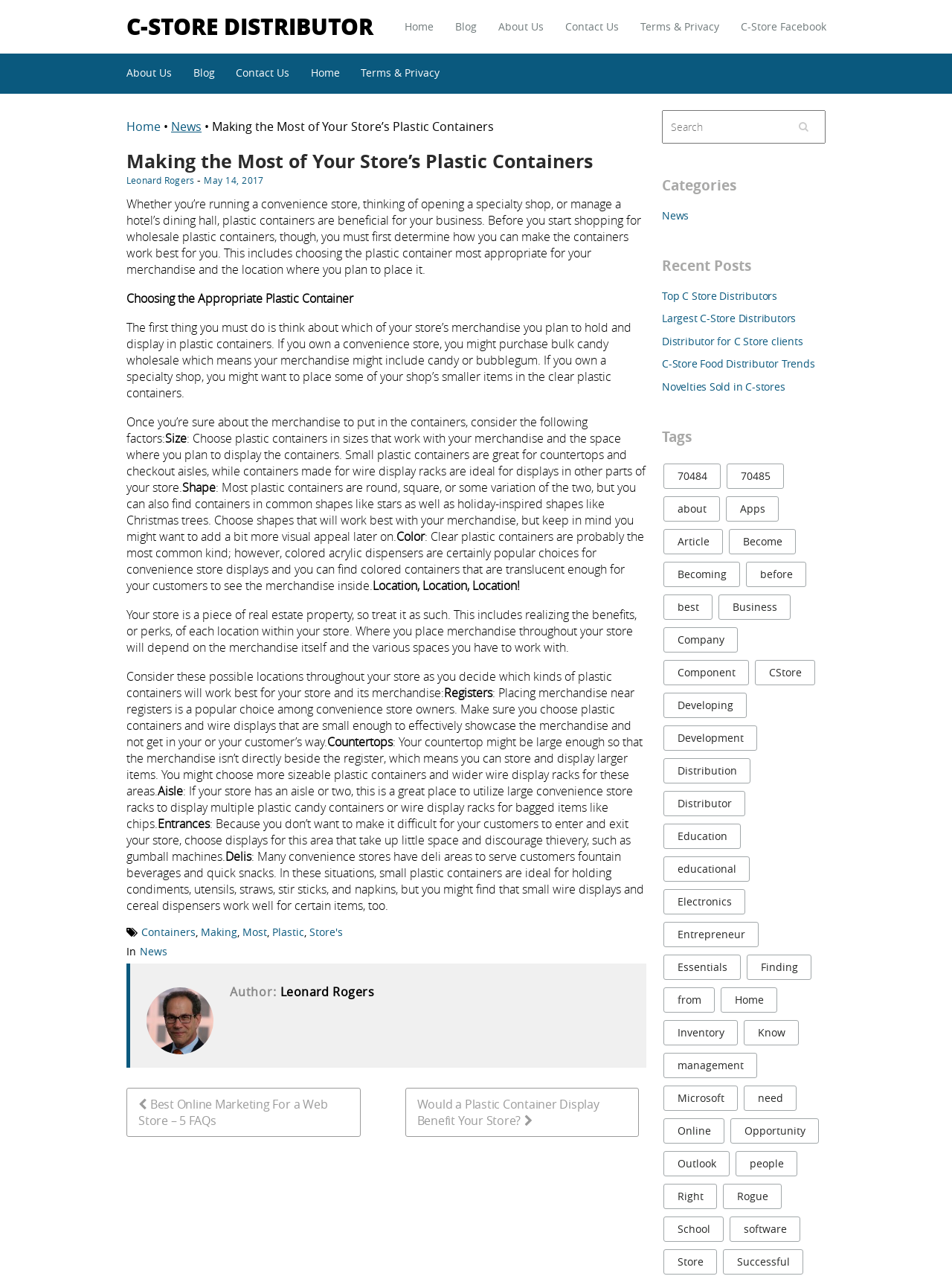Where should small plastic containers be placed?
From the details in the image, answer the question comprehensively.

According to the article, small plastic containers are great for countertops and checkout aisles, as they can effectively showcase merchandise and not get in the way of customers or store owners.